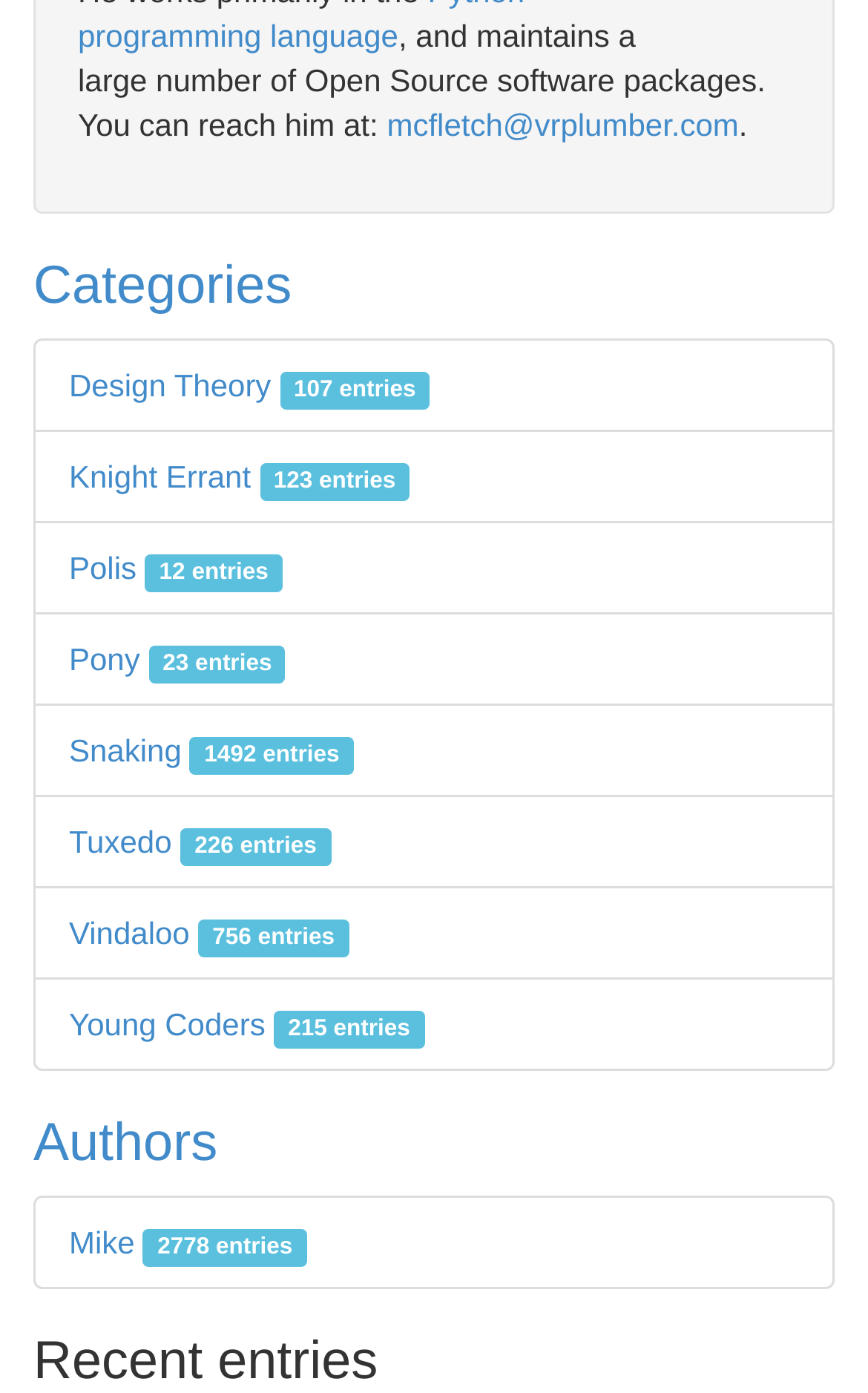Can you find the bounding box coordinates for the element that needs to be clicked to execute this instruction: "check authors"? The coordinates should be given as four float numbers between 0 and 1, i.e., [left, top, right, bottom].

[0.038, 0.799, 0.251, 0.842]